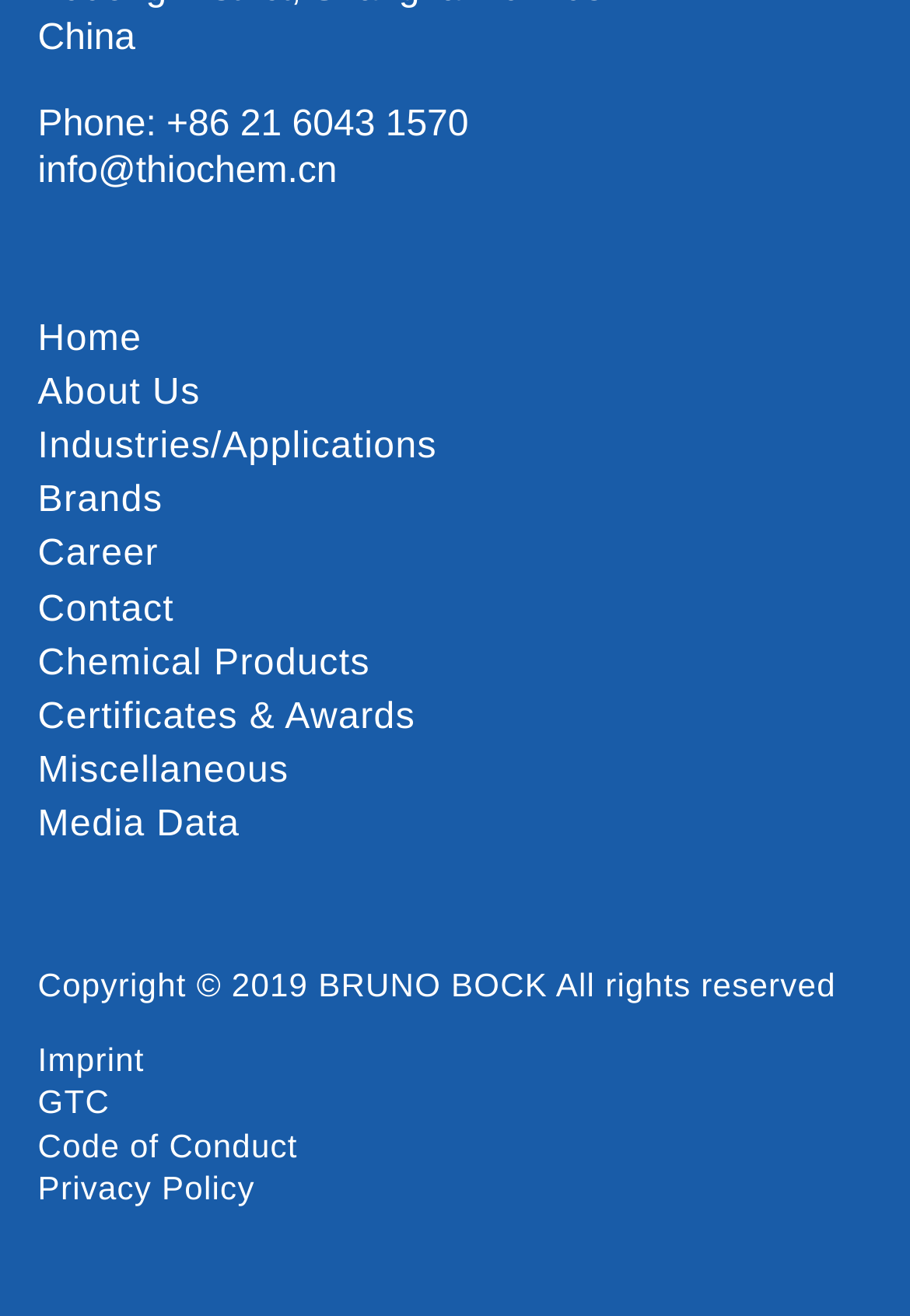What is the phone number of the company?
Examine the screenshot and reply with a single word or phrase.

+86 21 6043 1570